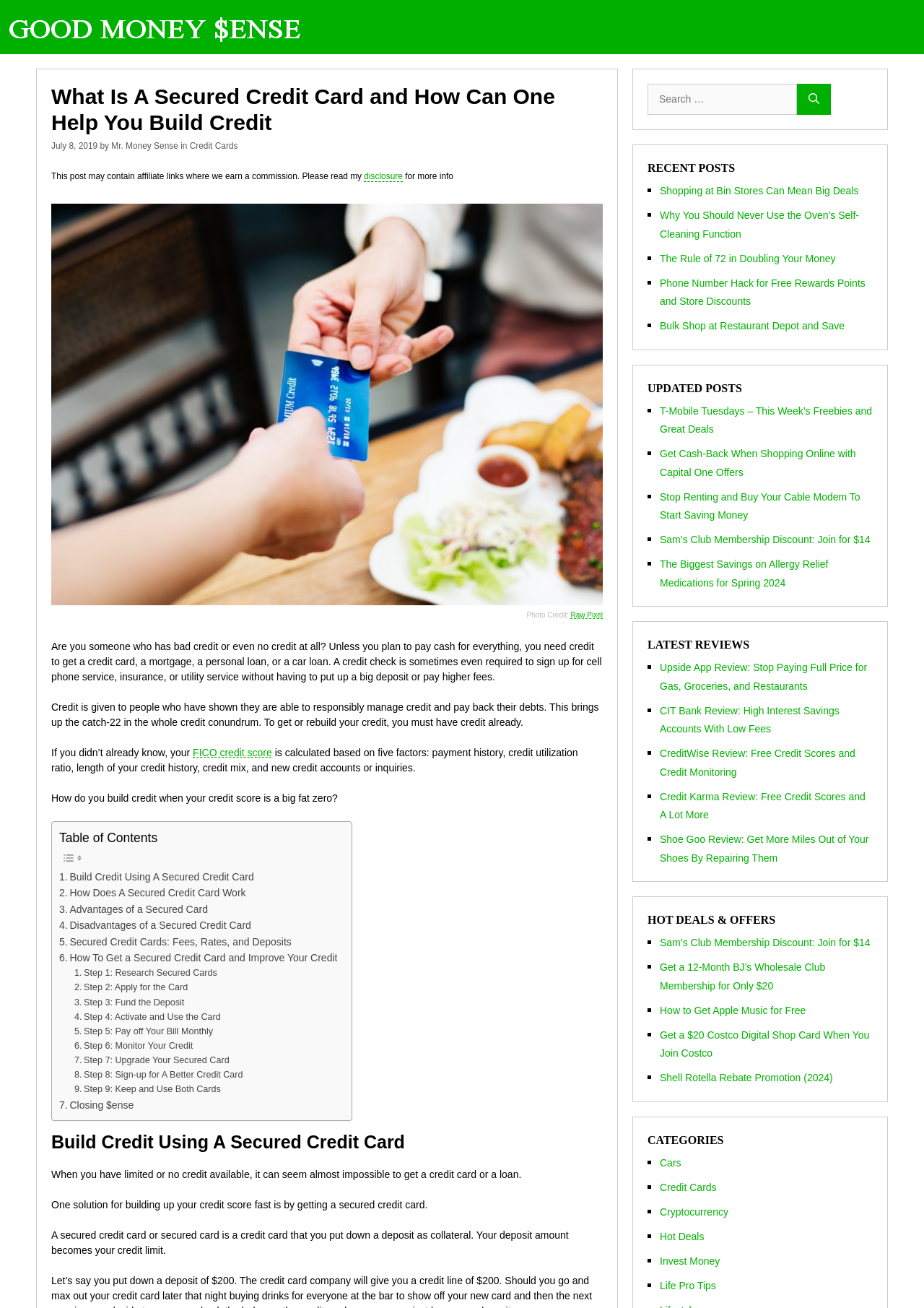Identify the bounding box coordinates of the section that should be clicked to achieve the task described: "Search for something".

[0.701, 0.064, 0.862, 0.088]